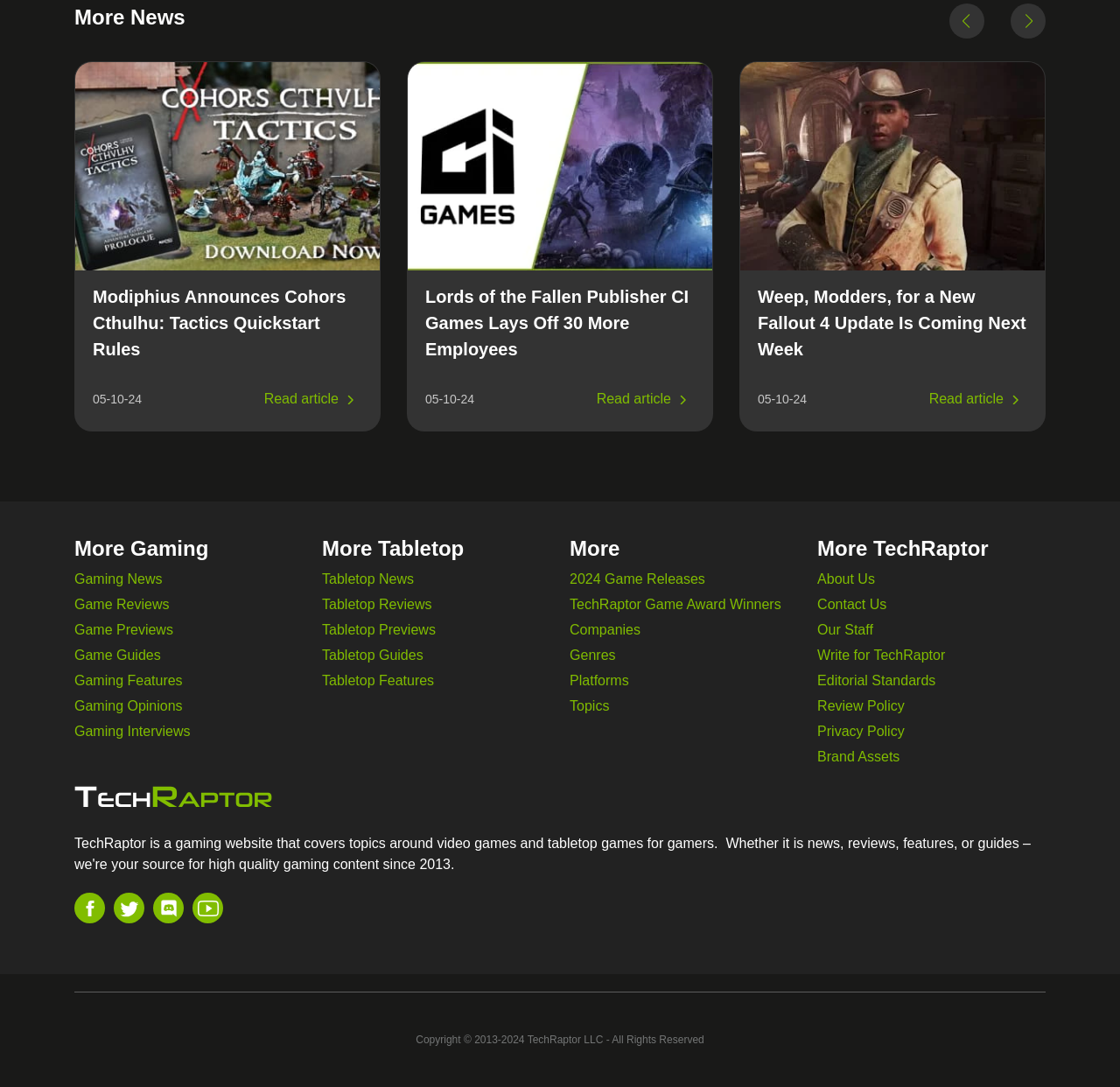Show the bounding box coordinates of the region that should be clicked to follow the instruction: "View the Tabletop Reviews page."

[0.288, 0.547, 0.491, 0.57]